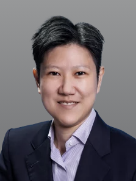What is the color of Connie Lee's shirt?
Please utilize the information in the image to give a detailed response to the question.

The caption describes Connie Lee as wearing a light-colored shirt, which suggests that the shirt is not dark or bold in color.